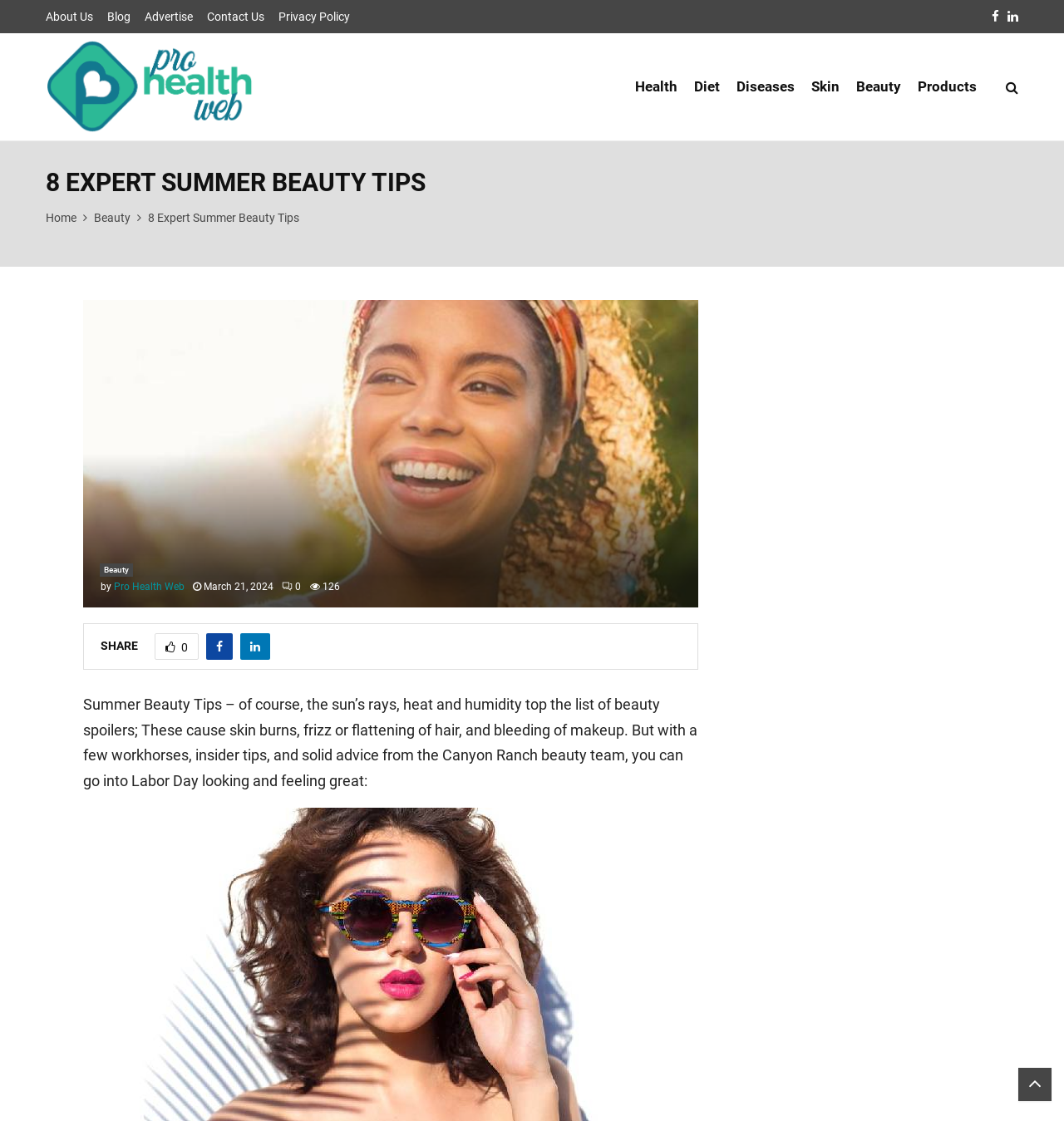Given the description: "alt="Pro Health Web logo"", determine the bounding box coordinates of the UI element. The coordinates should be formatted as four float numbers between 0 and 1, [left, top, right, bottom].

[0.043, 0.033, 0.239, 0.119]